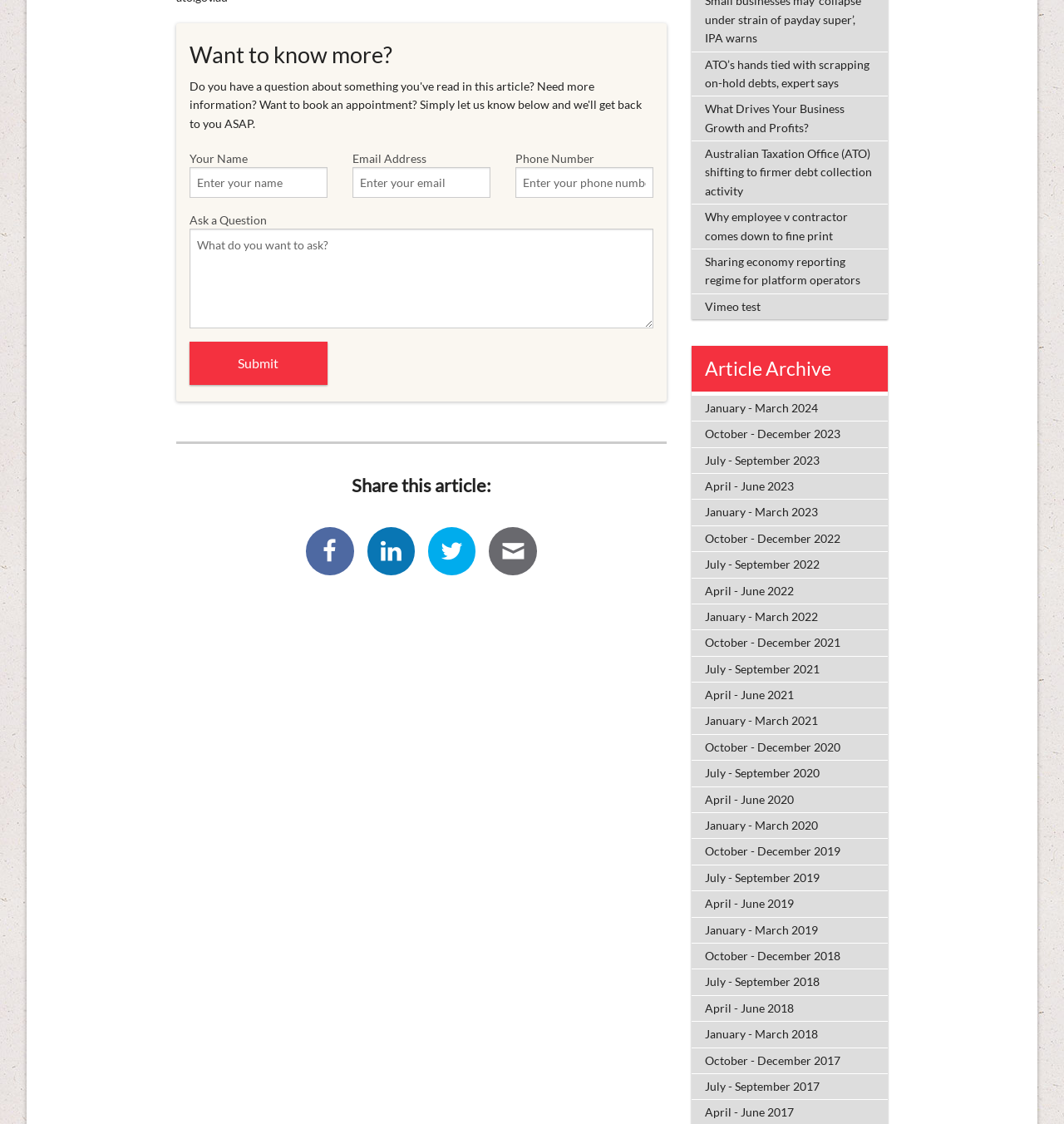Find the bounding box coordinates for the element that must be clicked to complete the instruction: "Click the 'SUBSCRIBE' button". The coordinates should be four float numbers between 0 and 1, indicated as [left, top, right, bottom].

None